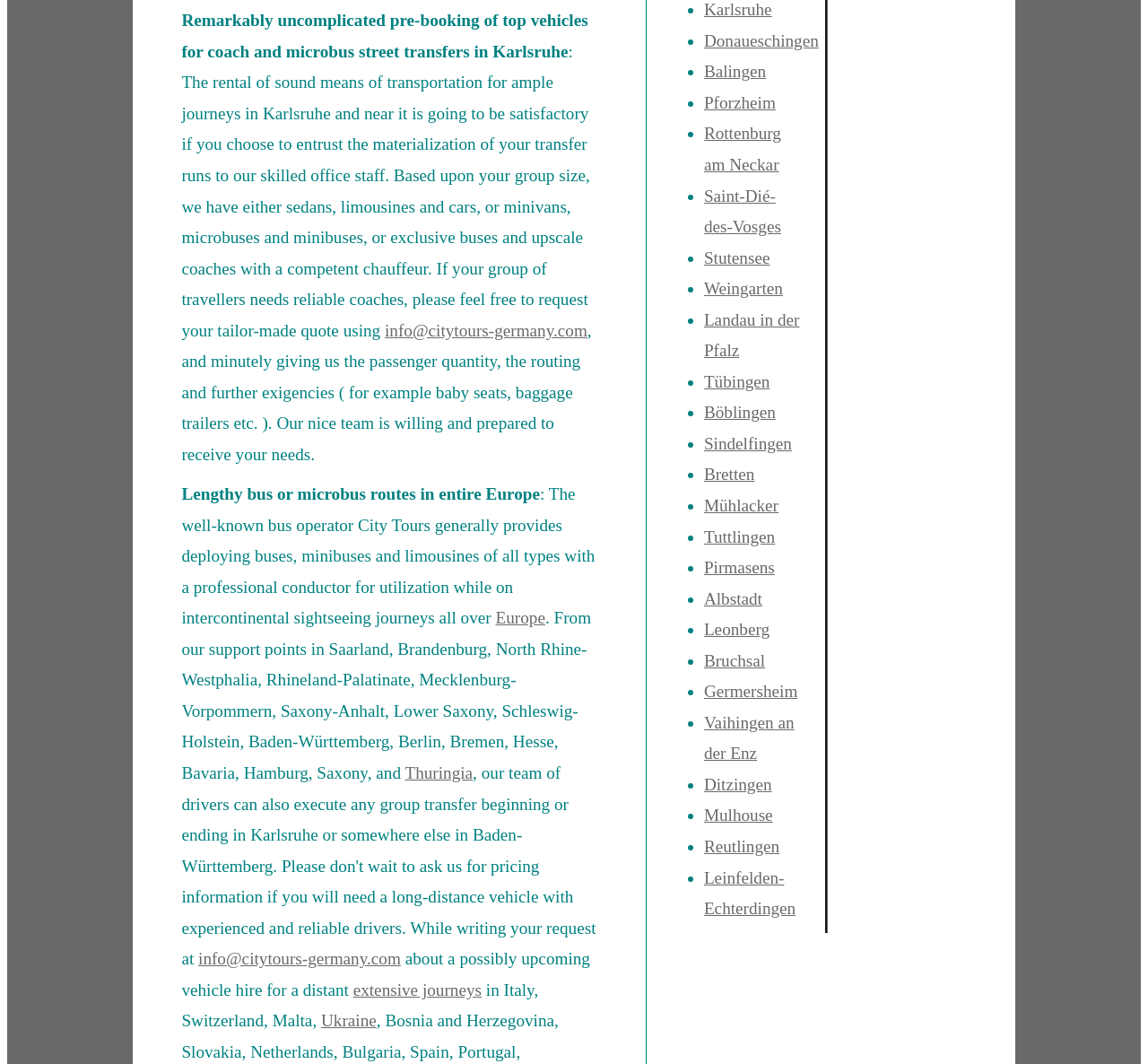How many cities are listed as support points in Germany?
Kindly answer the question with as much detail as you can.

The webpage lists 23 cities in Germany as support points for City Tours' bus and coach services, including Karlsruhe, Donaueschingen, Balingen, and others.